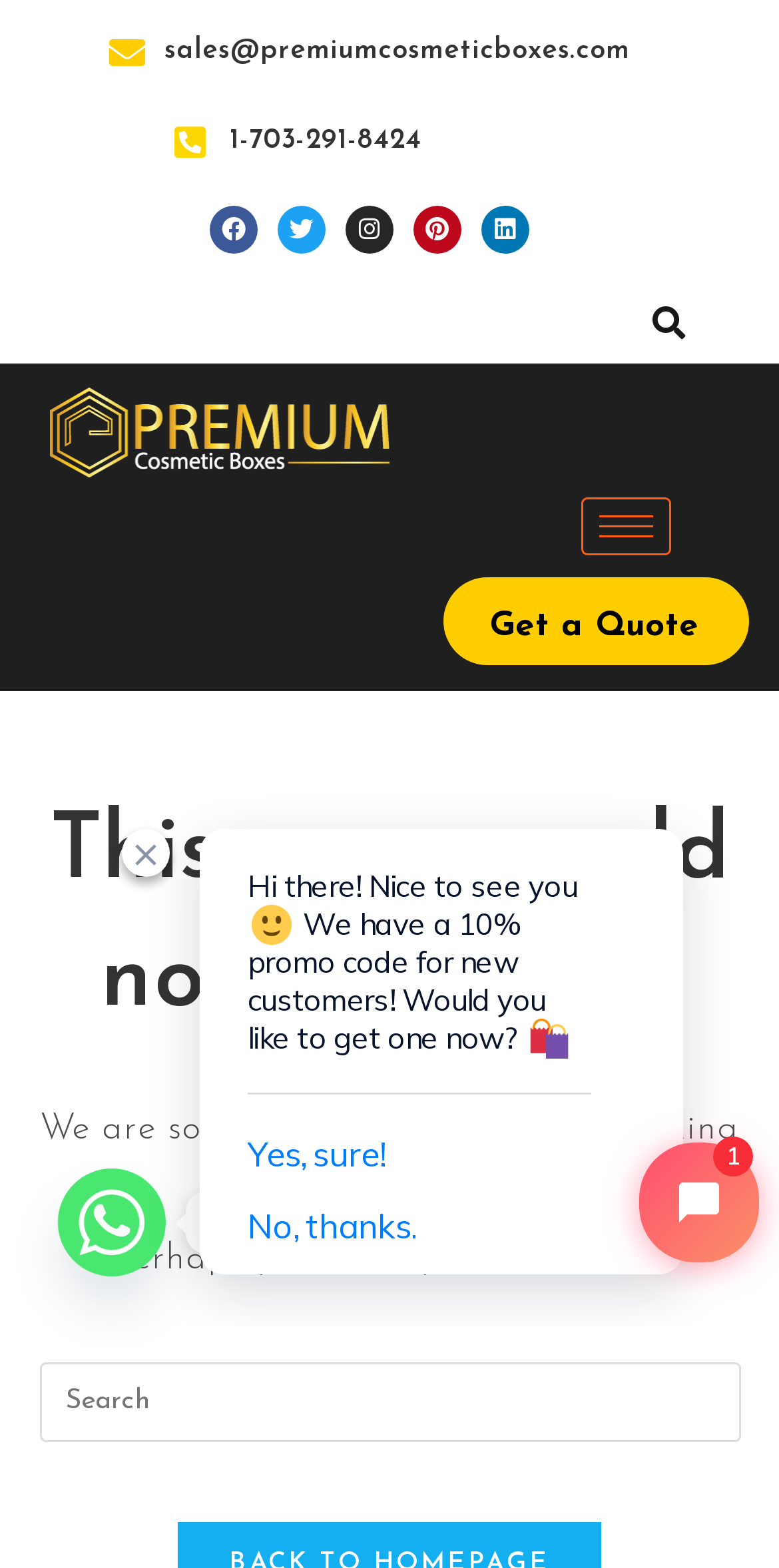Please respond in a single word or phrase: 
What is the phone number to contact?

1-703-291-8424